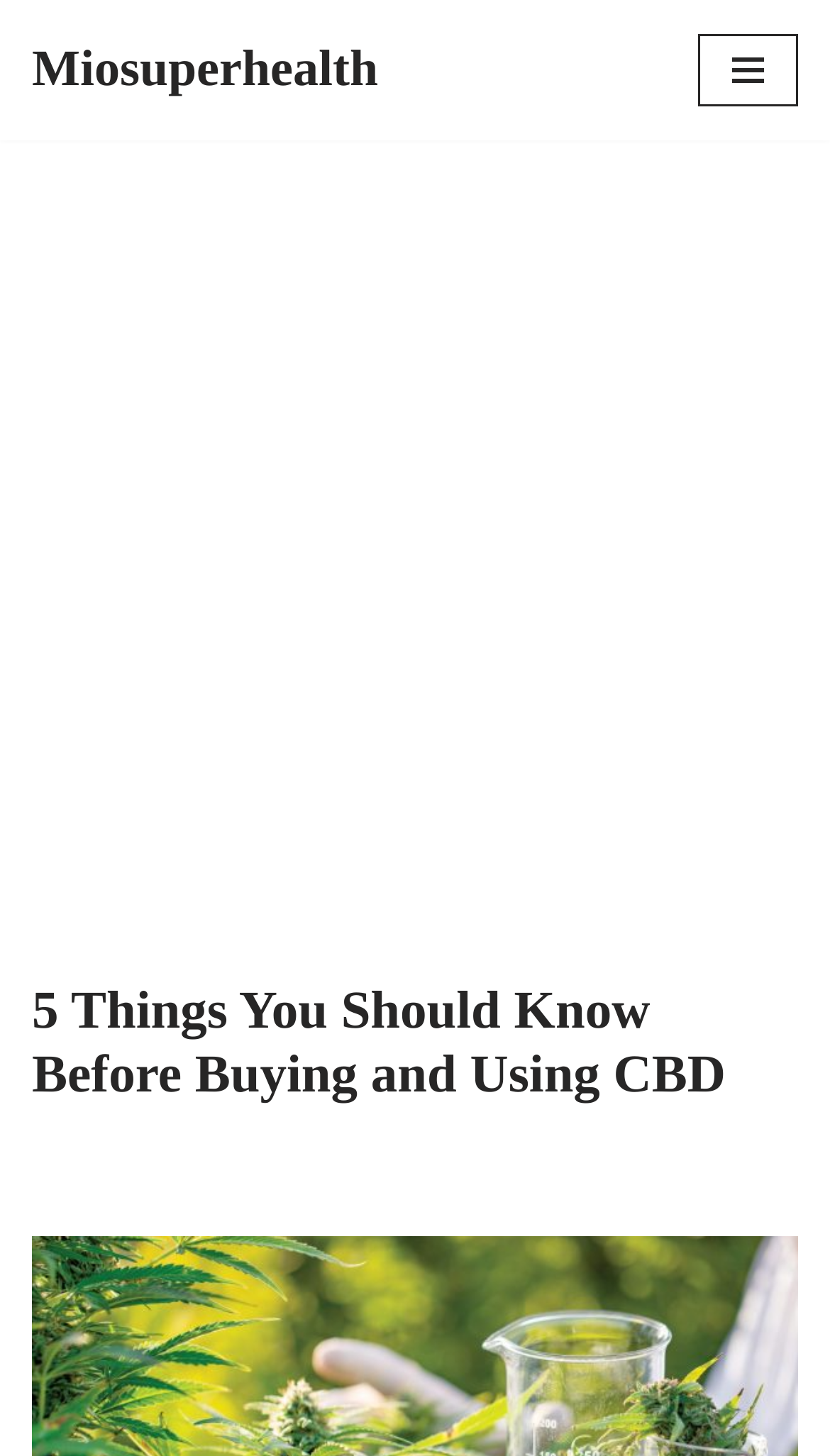Please provide the main heading of the webpage content.

5 Things You Should Know Before Buying and Using CBD